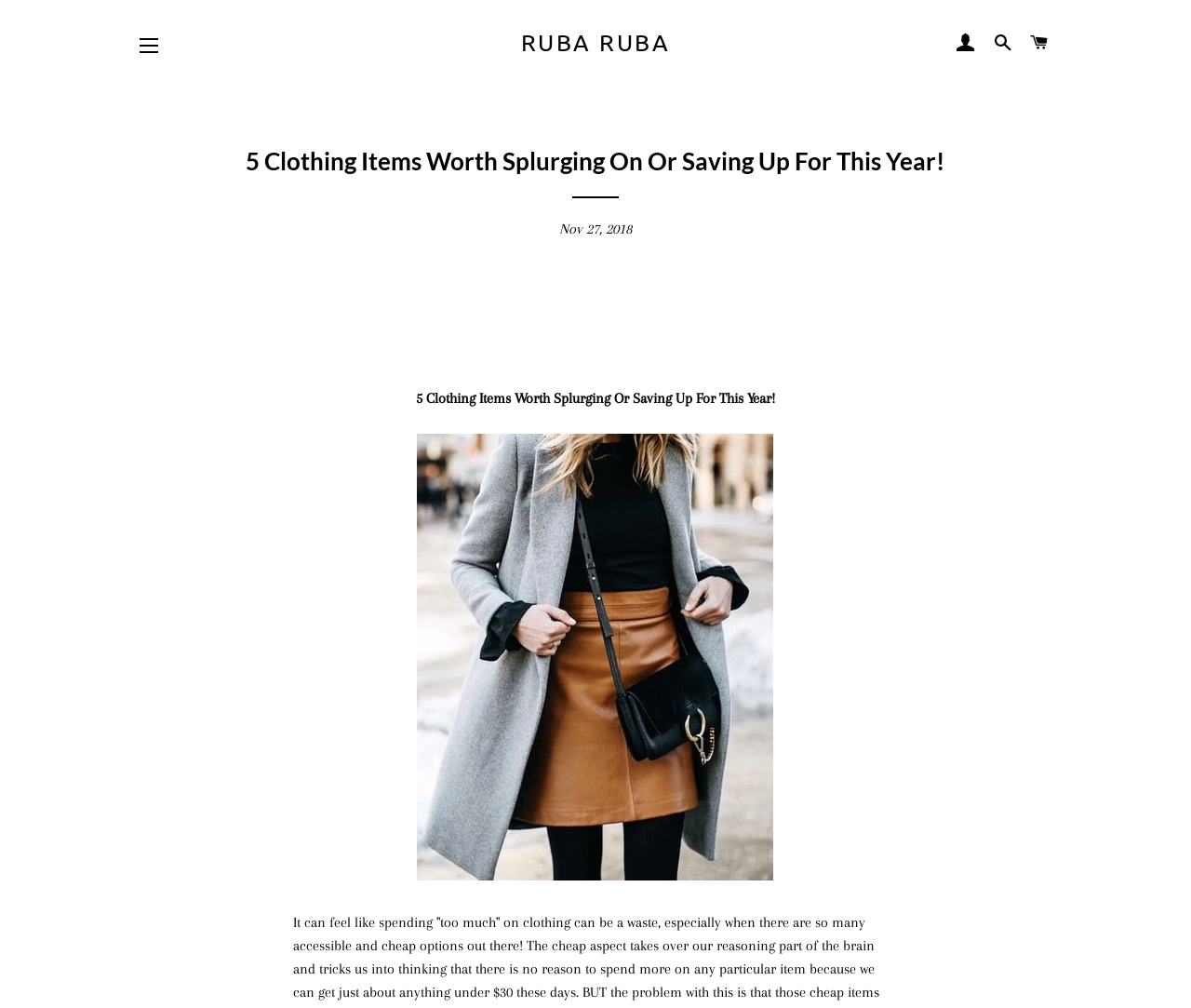What is the name of the fashion blog?
Answer the question with a single word or phrase derived from the image.

RUBA RUBA